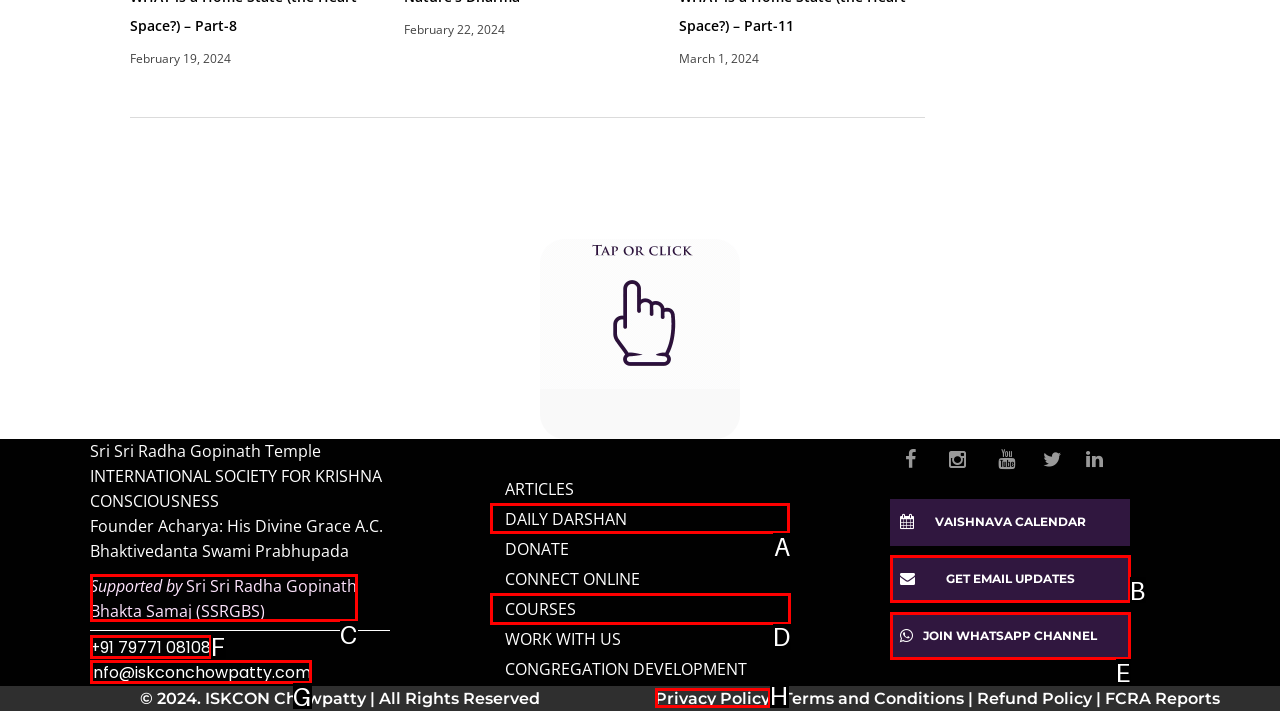Identify the correct option to click in order to complete this task: View daily darshan
Answer with the letter of the chosen option directly.

A